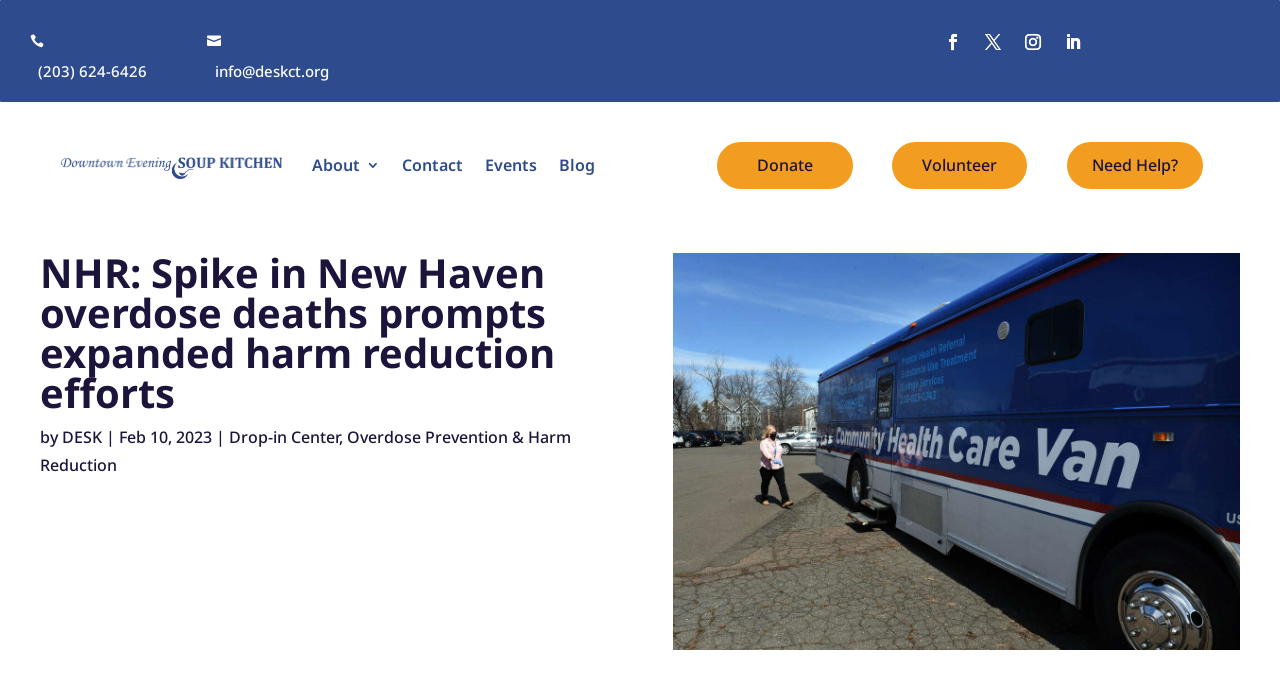Write an extensive caption that covers every aspect of the webpage.

The webpage appears to be an article from the New Haven Register, focusing on the recent spike in opioid overdose deaths in New Haven. At the top left of the page, there is a phone number "(203) 624-6426" and an email address "info@deskct.org" displayed prominently. 

Below these contact details, there are several social media links, represented by icons, aligned horizontally across the top of the page. 

The main article title, "NHR: Spike in New Haven overdose deaths prompts expanded harm reduction efforts", is displayed in a large font size, taking up a significant portion of the page. The title is followed by the author, "by DESK", and the date of publication, "Feb 10, 2023". 

On the left side of the page, there are several links to different sections of the website, including "About", "Contact", "Events", "Blog", and more. These links are arranged vertically, with "Donate", "Volunteer", and "Need Help?" links standing out with a slightly larger font size.

The main content of the article is accompanied by a large image that takes up most of the right side of the page. The image is likely related to the article's topic, but its exact content is not specified.